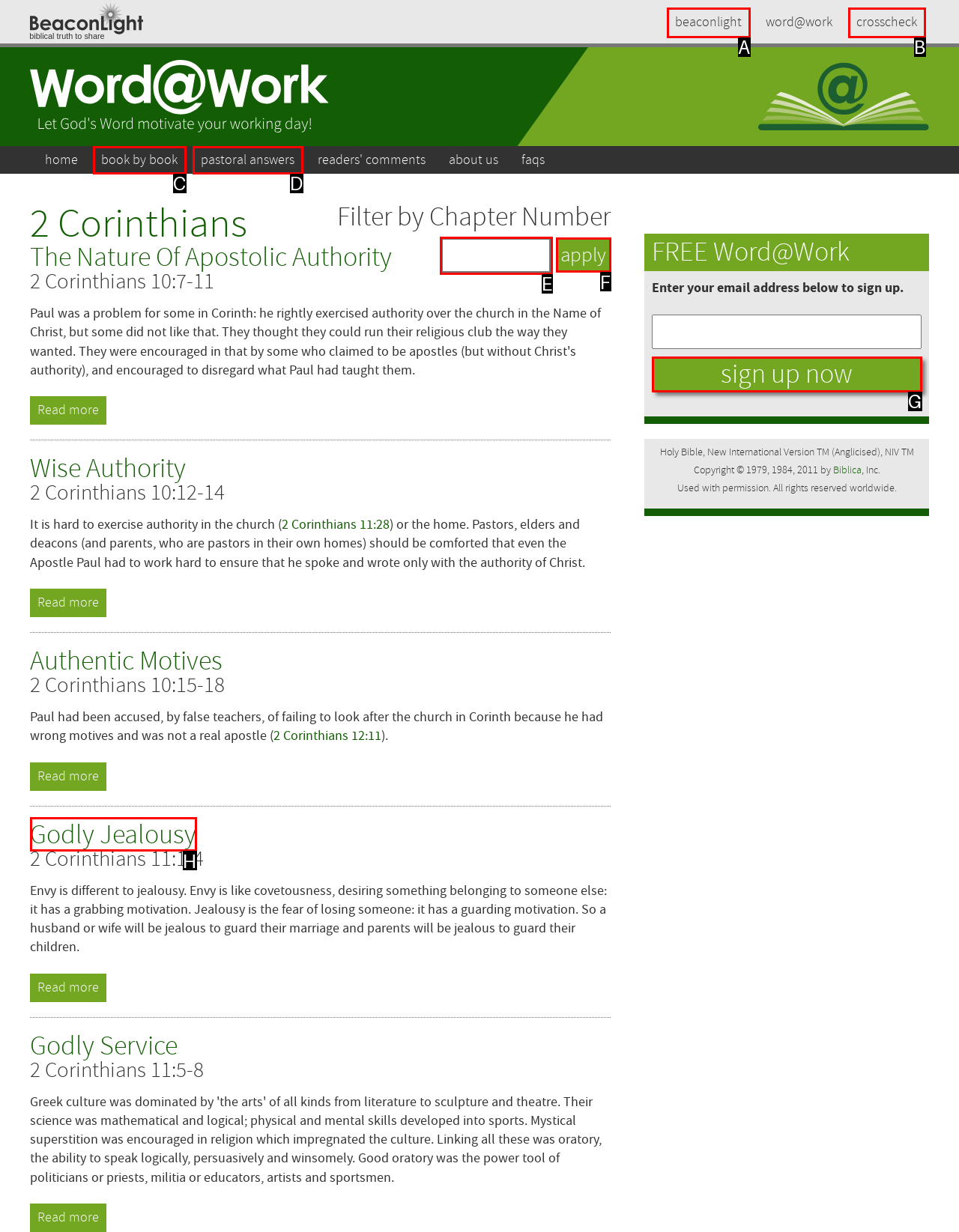Show which HTML element I need to click to perform this task: Click the 'Apply' button Answer with the letter of the correct choice.

F